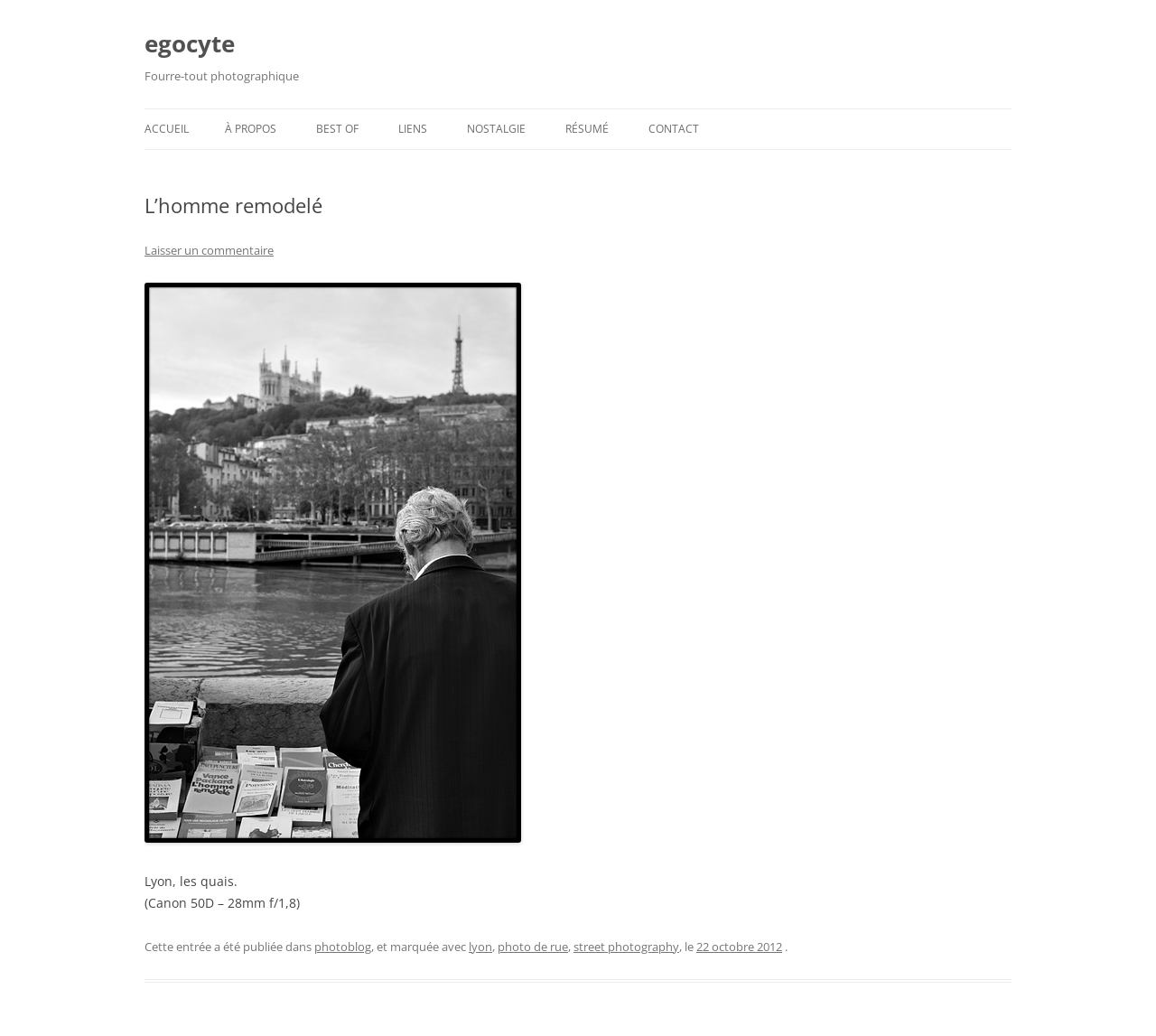Determine the bounding box coordinates for the area you should click to complete the following instruction: "leave a comment".

[0.125, 0.233, 0.237, 0.249]